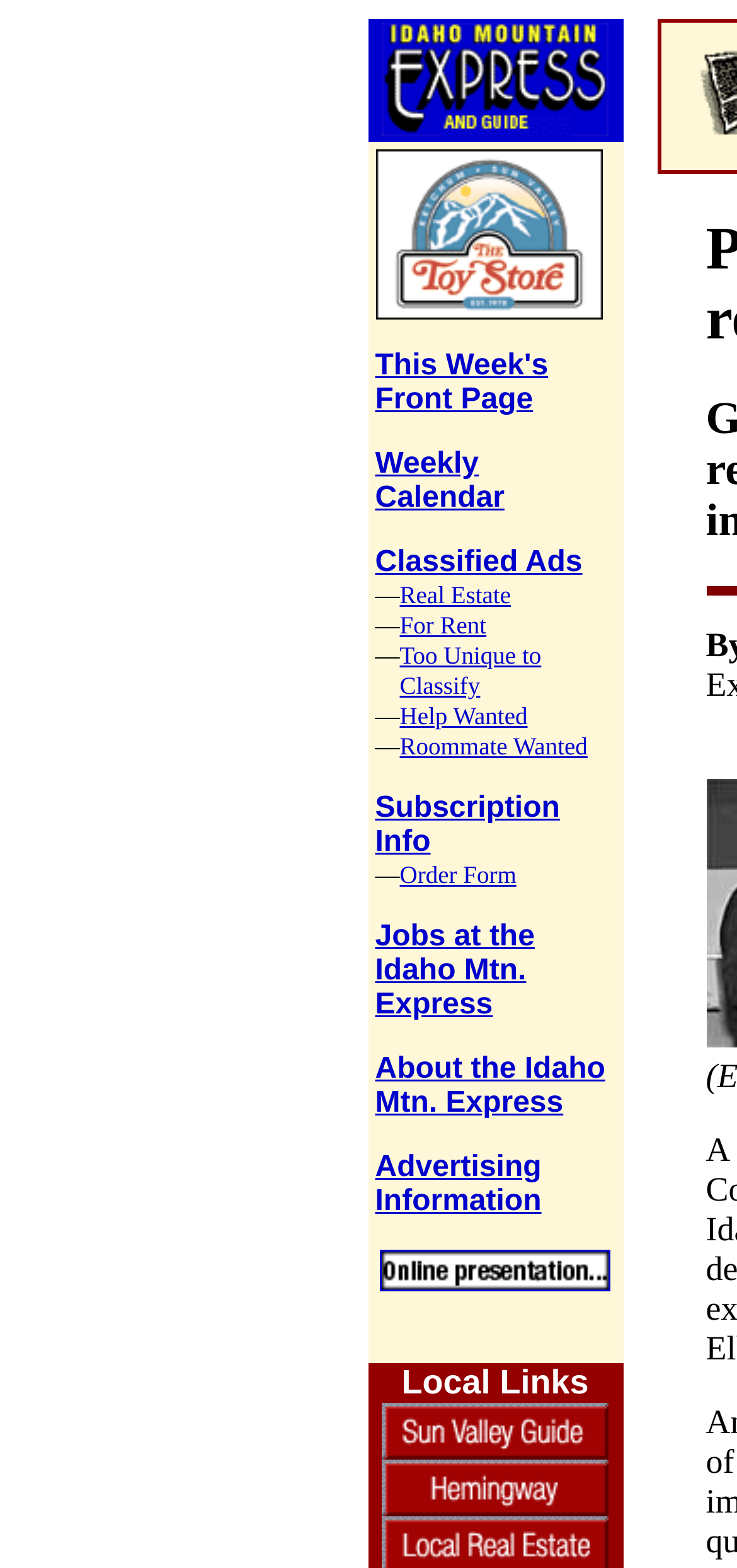Please identify the bounding box coordinates of the element I should click to complete this instruction: 'browse classified ads'. The coordinates should be given as four float numbers between 0 and 1, like this: [left, top, right, bottom].

[0.509, 0.348, 0.79, 0.369]